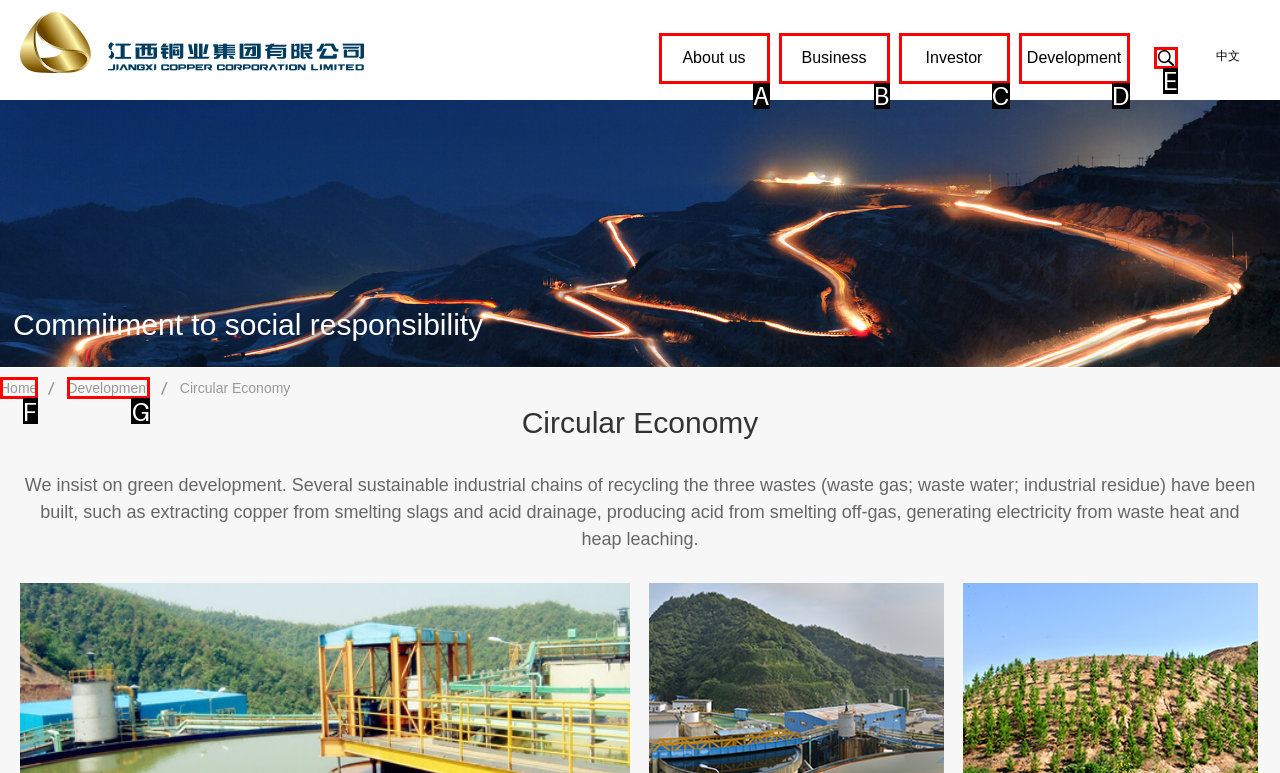Tell me which one HTML element best matches the description: Home Answer with the option's letter from the given choices directly.

F